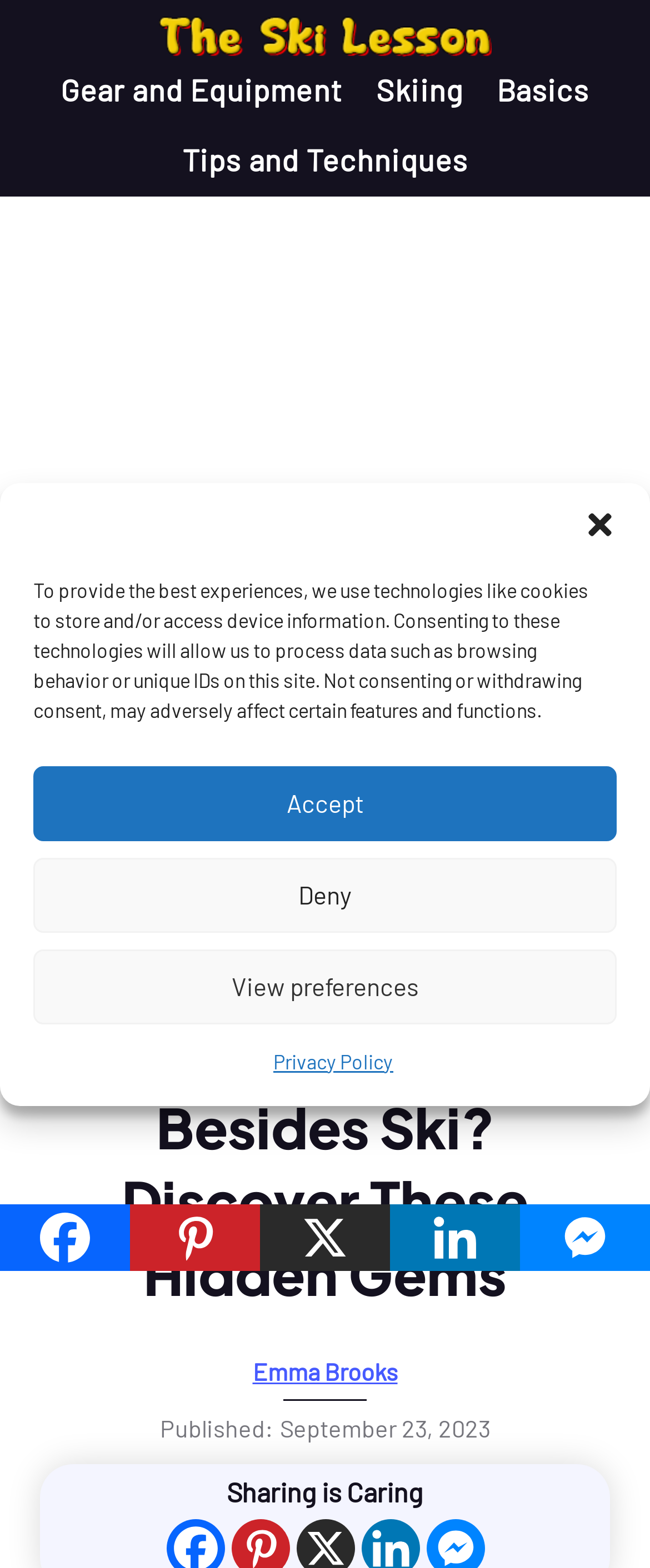What is the purpose of the separator below the breadcrumbs?
Please answer the question as detailed as possible based on the image.

The separator below the breadcrumbs is a horizontal line that separates the breadcrumbs navigation from the rest of the content, indicating that it is used to separate sections of the webpage.